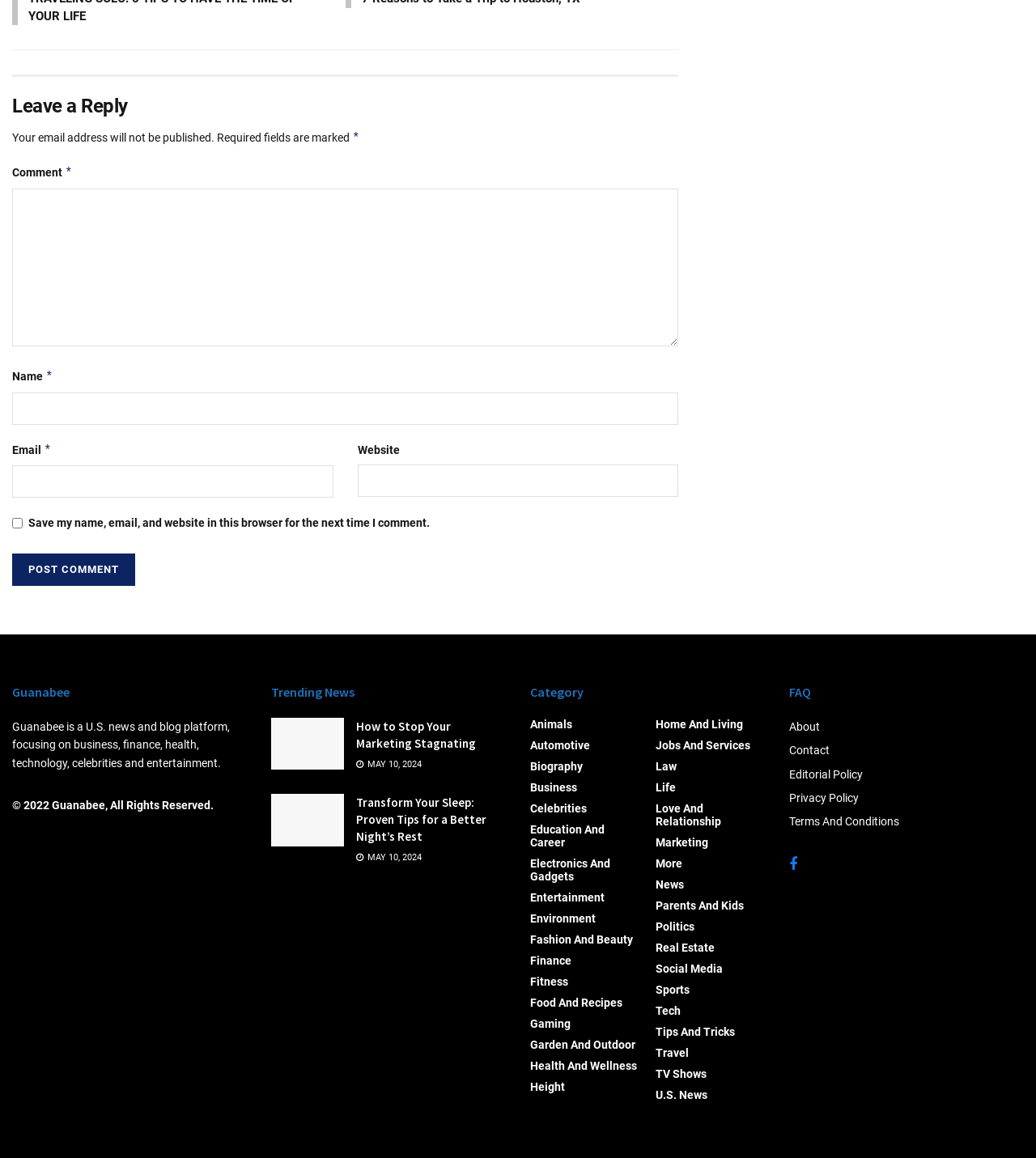What is the category of the link 'How to Stop Your Marketing Stagnating'?
Please provide a comprehensive answer based on the details in the screenshot.

The link 'How to Stop Your Marketing Stagnating' is located under the 'Trending News' heading, and it has a category link 'Marketing' in the category section, indicating that it belongs to the marketing category.